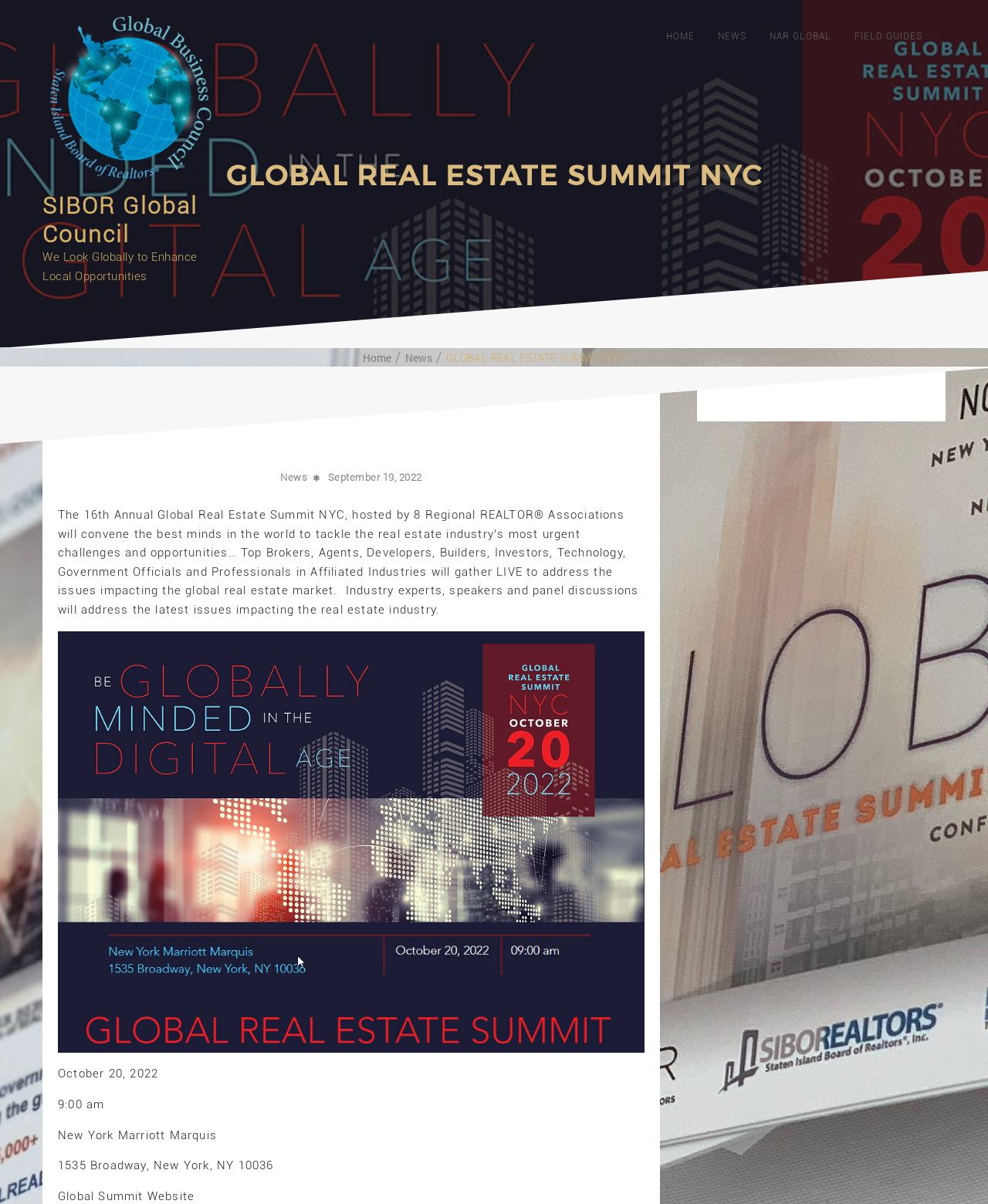Give a one-word or one-phrase response to the question:
Where is the event located?

New York Marriott Marquis